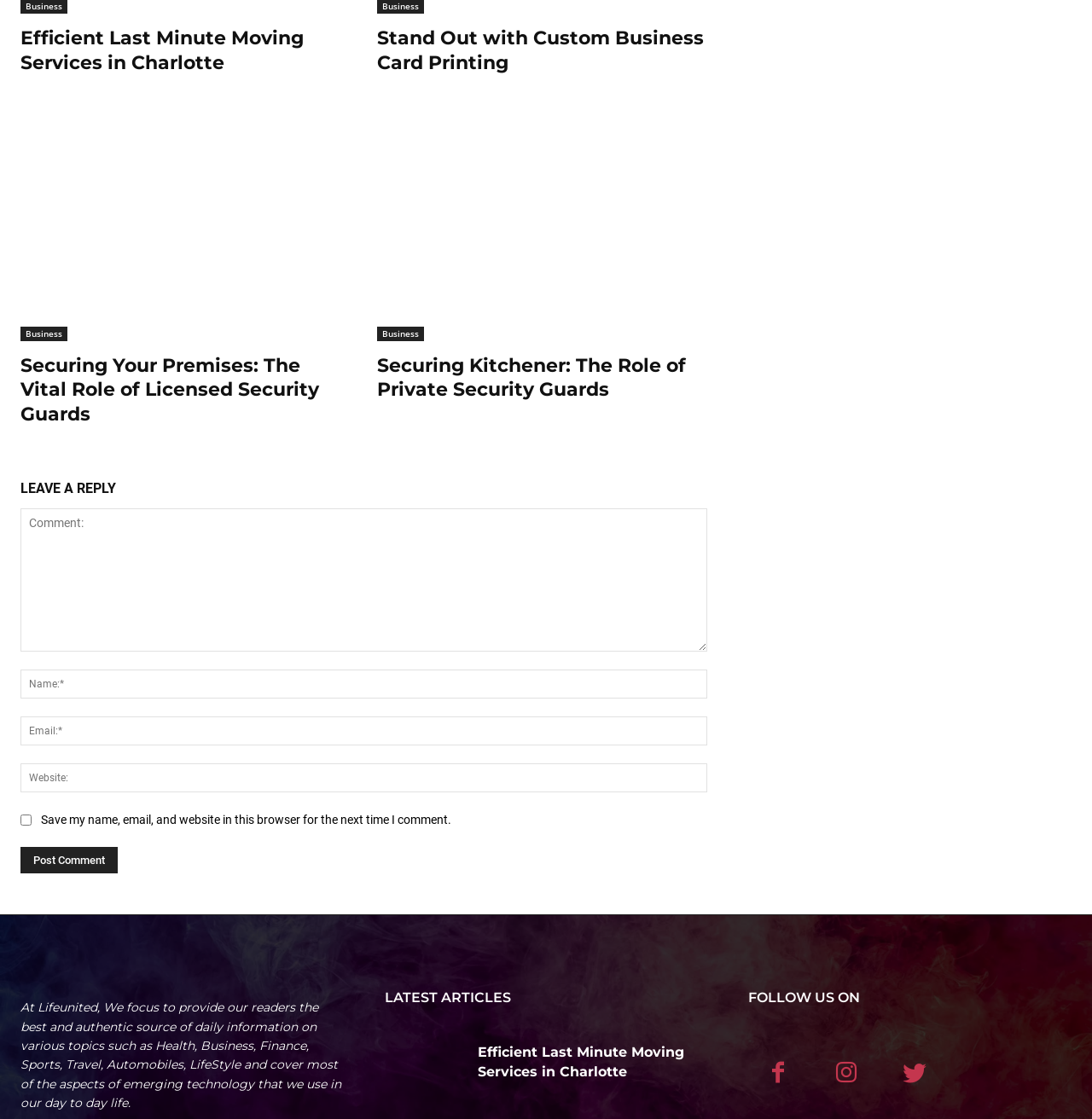Please mark the clickable region by giving the bounding box coordinates needed to complete this instruction: "Click on 'Post Comment'".

[0.019, 0.757, 0.108, 0.781]